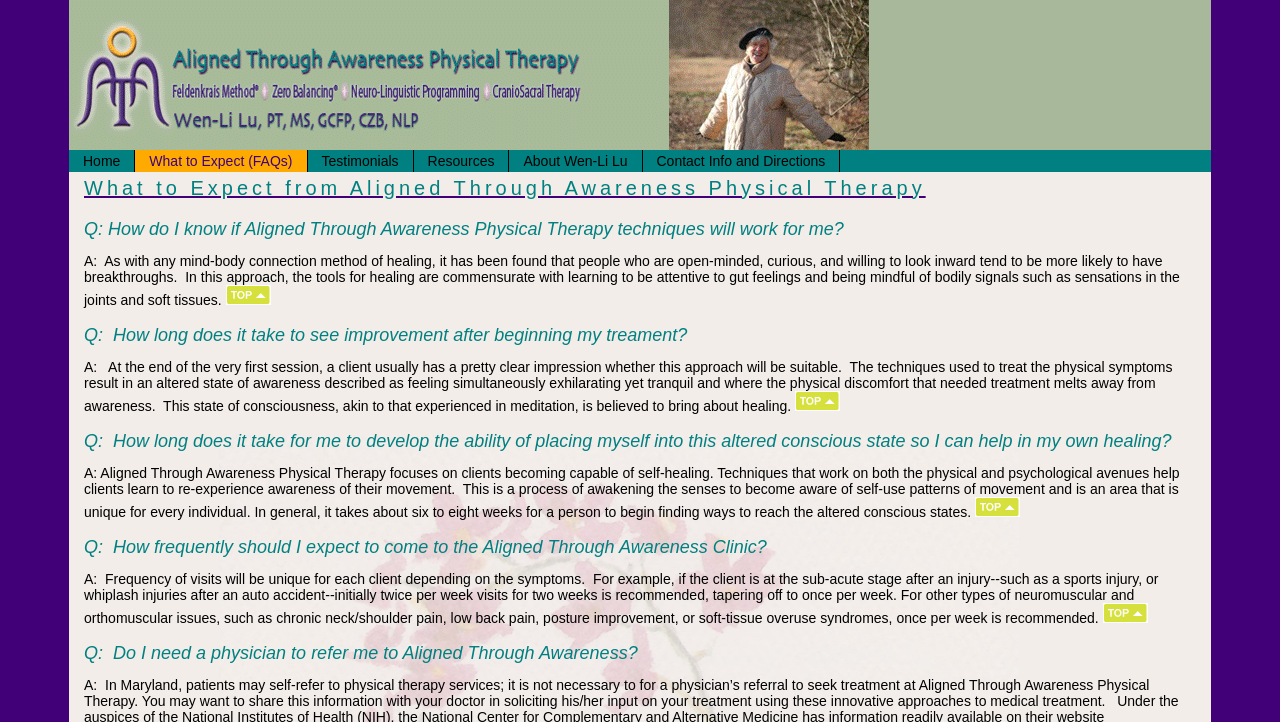What is the focus of Aligned Through Awareness Physical Therapy?
Please answer the question with a detailed and comprehensive explanation.

The webpage suggests that the focus of Aligned Through Awareness Physical Therapy is on clients becoming capable of self-healing, as mentioned in the answer to the question 'How long does it take for me to develop the ability of placing myself into this altered conscious state so I can help in my own healing?'.